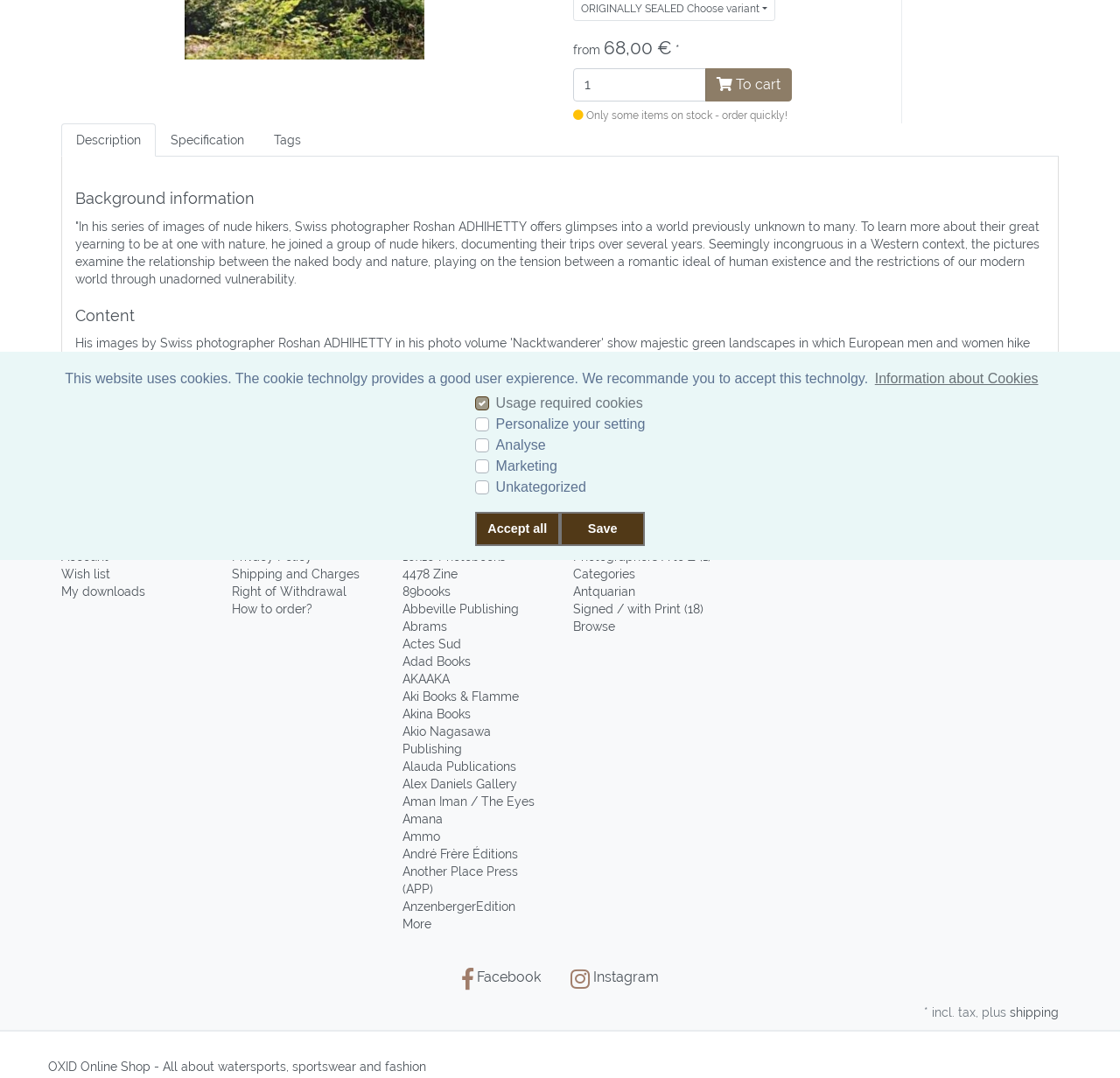Please predict the bounding box coordinates (top-left x, top-left y, bottom-right x, bottom-right y) for the UI element in the screenshot that fits the description: Imprint

[0.207, 0.477, 0.243, 0.49]